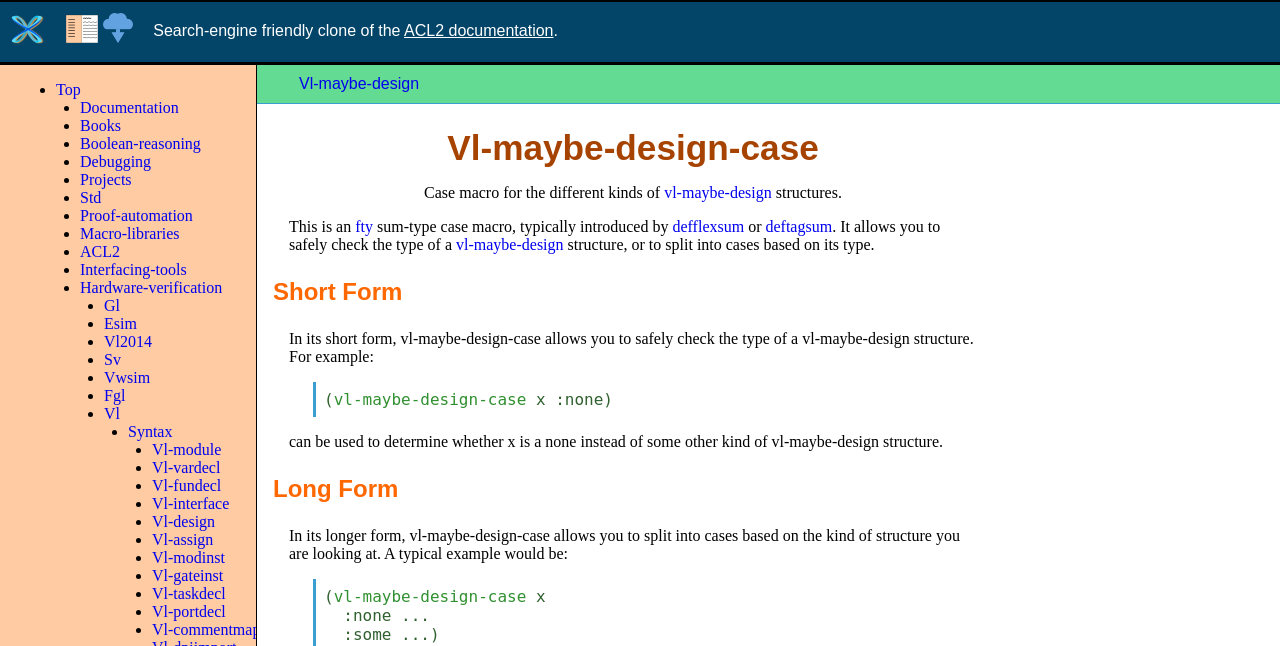For the element described, predict the bounding box coordinates as (top-left x, top-left y, bottom-right x, bottom-right y). All values should be between 0 and 1. Element description: ACL2 documentation

[0.316, 0.034, 0.432, 0.06]